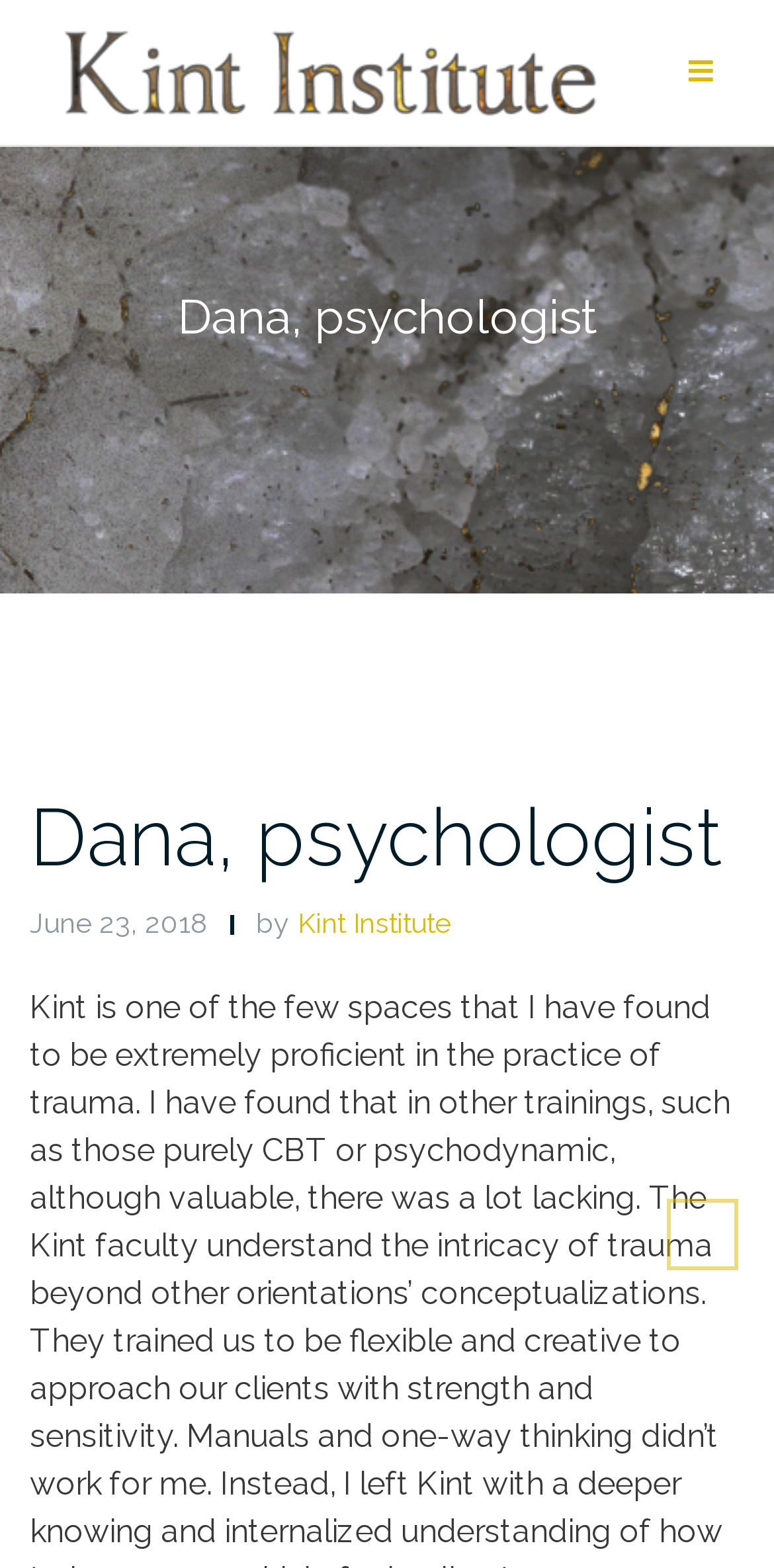What is the author of the article?
Answer briefly with a single word or phrase based on the image.

Kint Institute